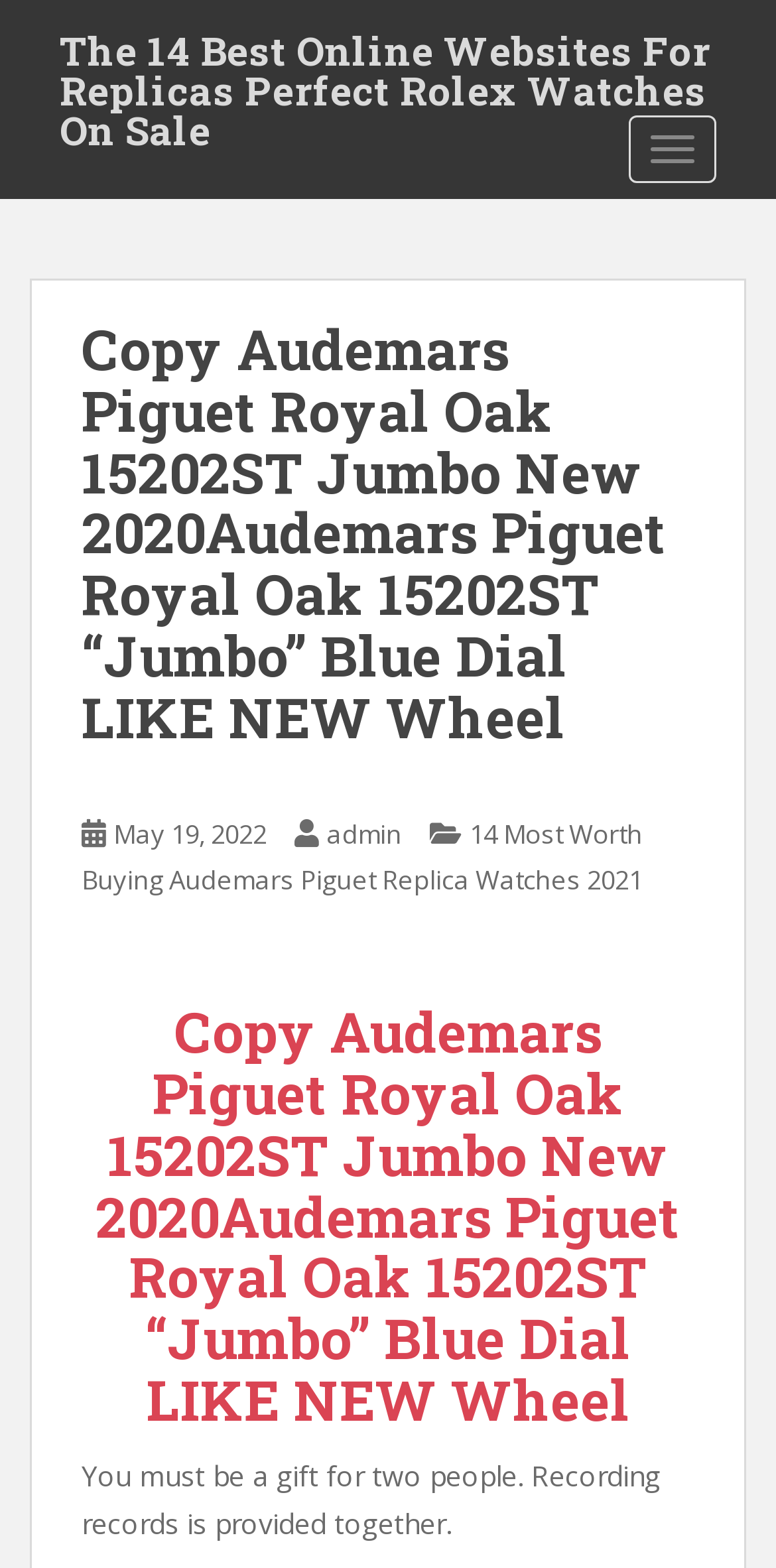What is the date of the latest article?
Using the image as a reference, deliver a detailed and thorough answer to the question.

By examining the link 'May 19, 2022' which is a child element of the HeaderAsNonLandmark, it can be determined that the date of the latest article is May 19, 2022.